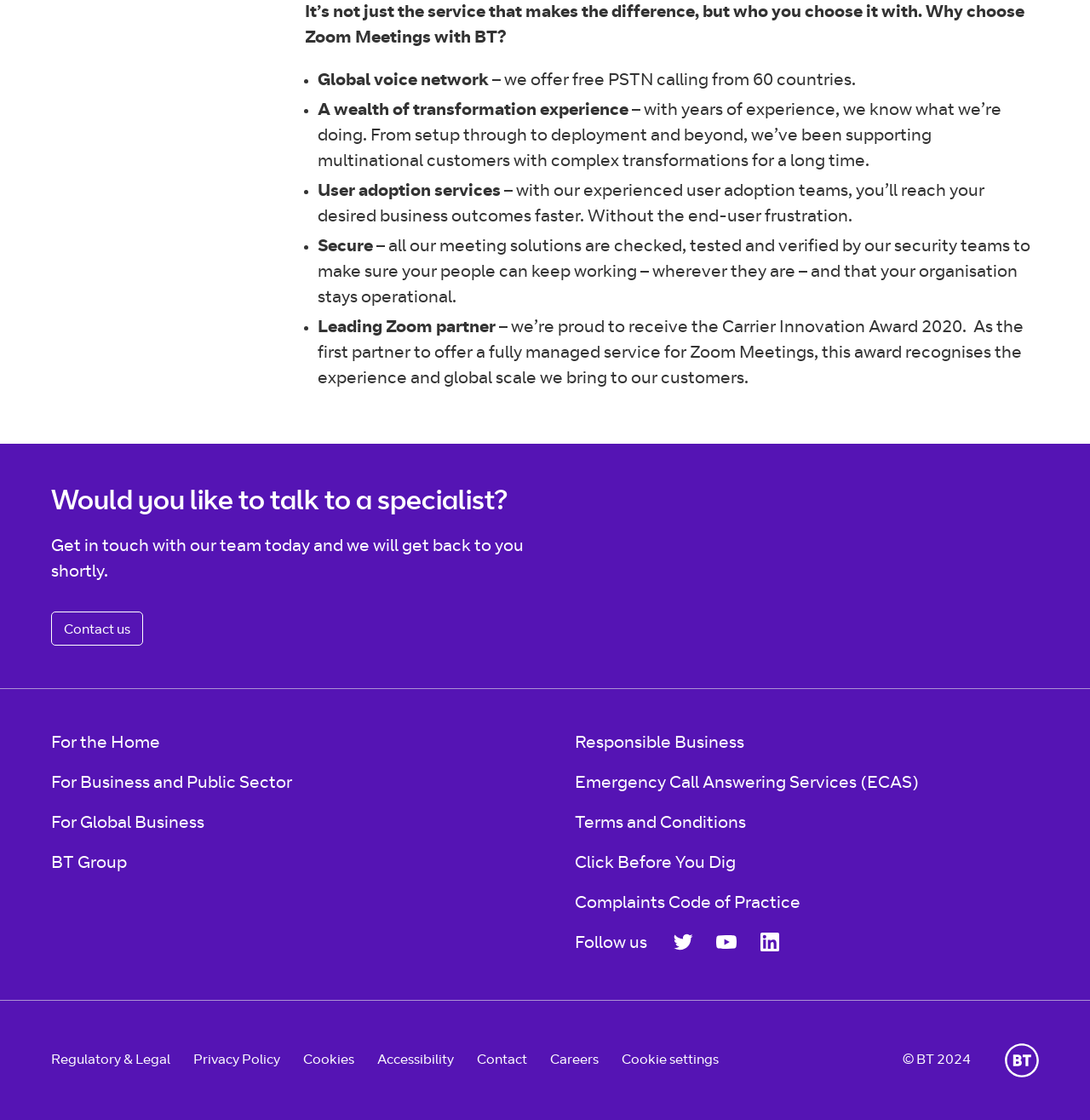Please determine the bounding box coordinates of the element's region to click for the following instruction: "Follow us on social media".

[0.617, 0.832, 0.636, 0.85]